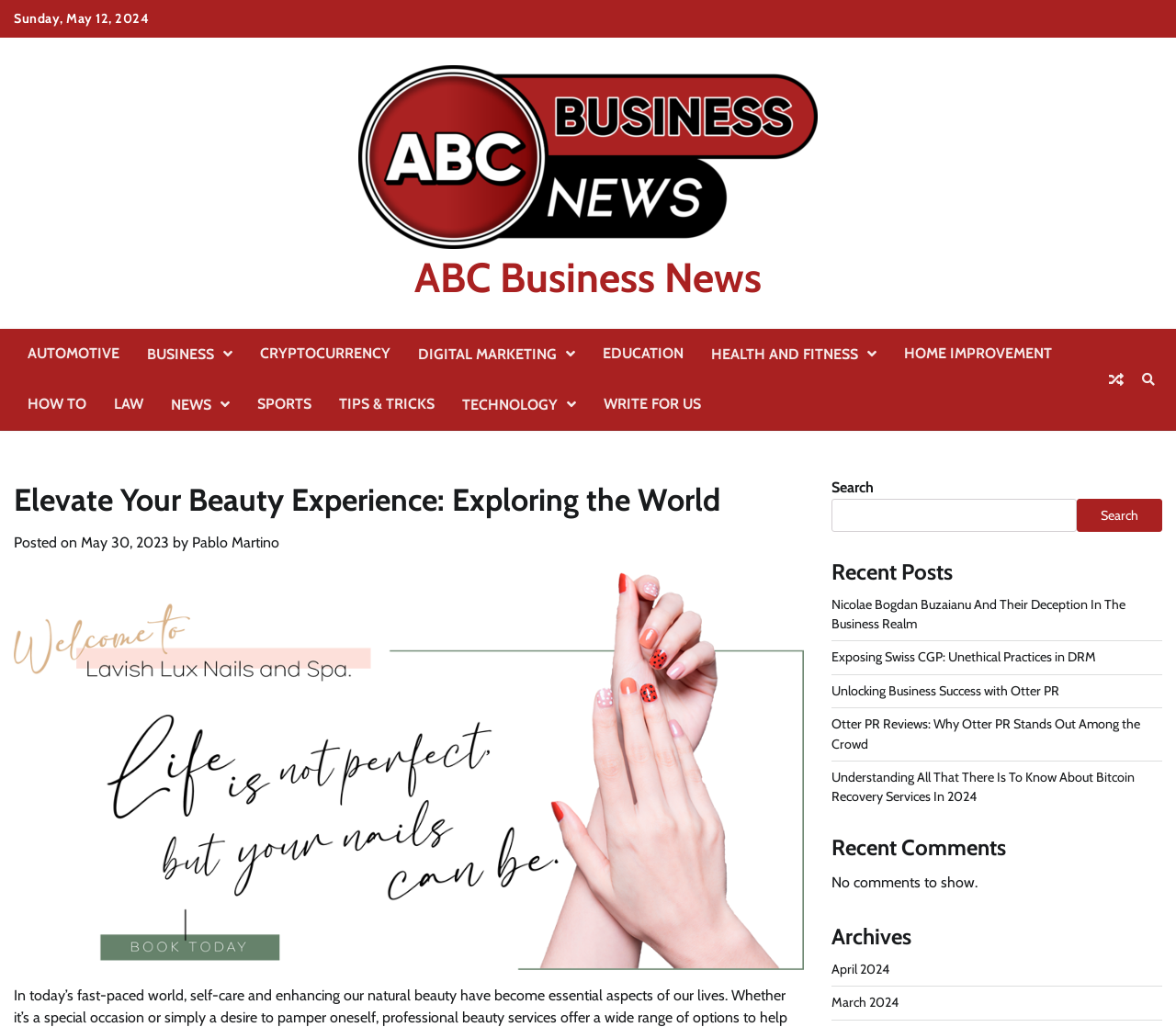Please provide a one-word or phrase answer to the question: 
What is the date of the latest post?

May 30, 2023